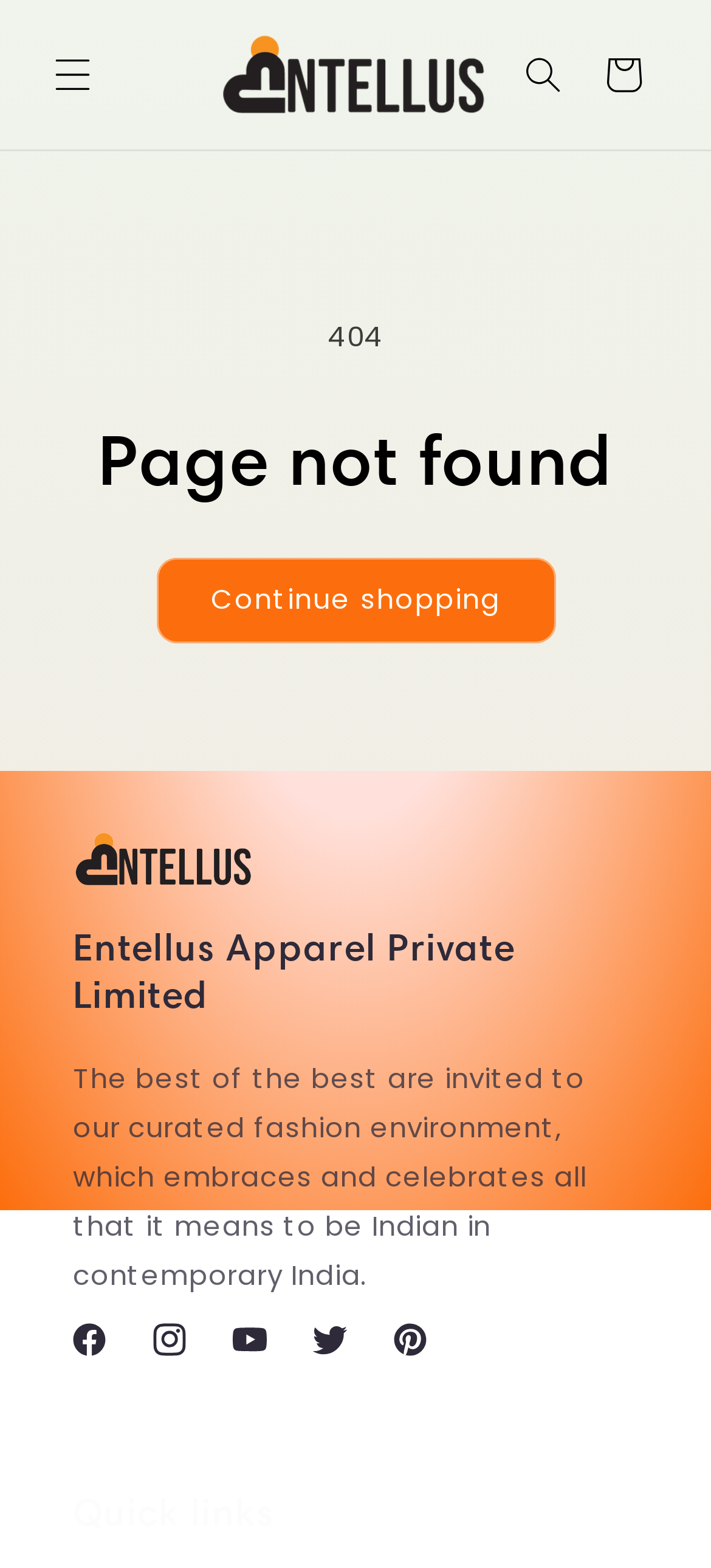Locate the bounding box coordinates of the element that should be clicked to execute the following instruction: "View chronology".

None